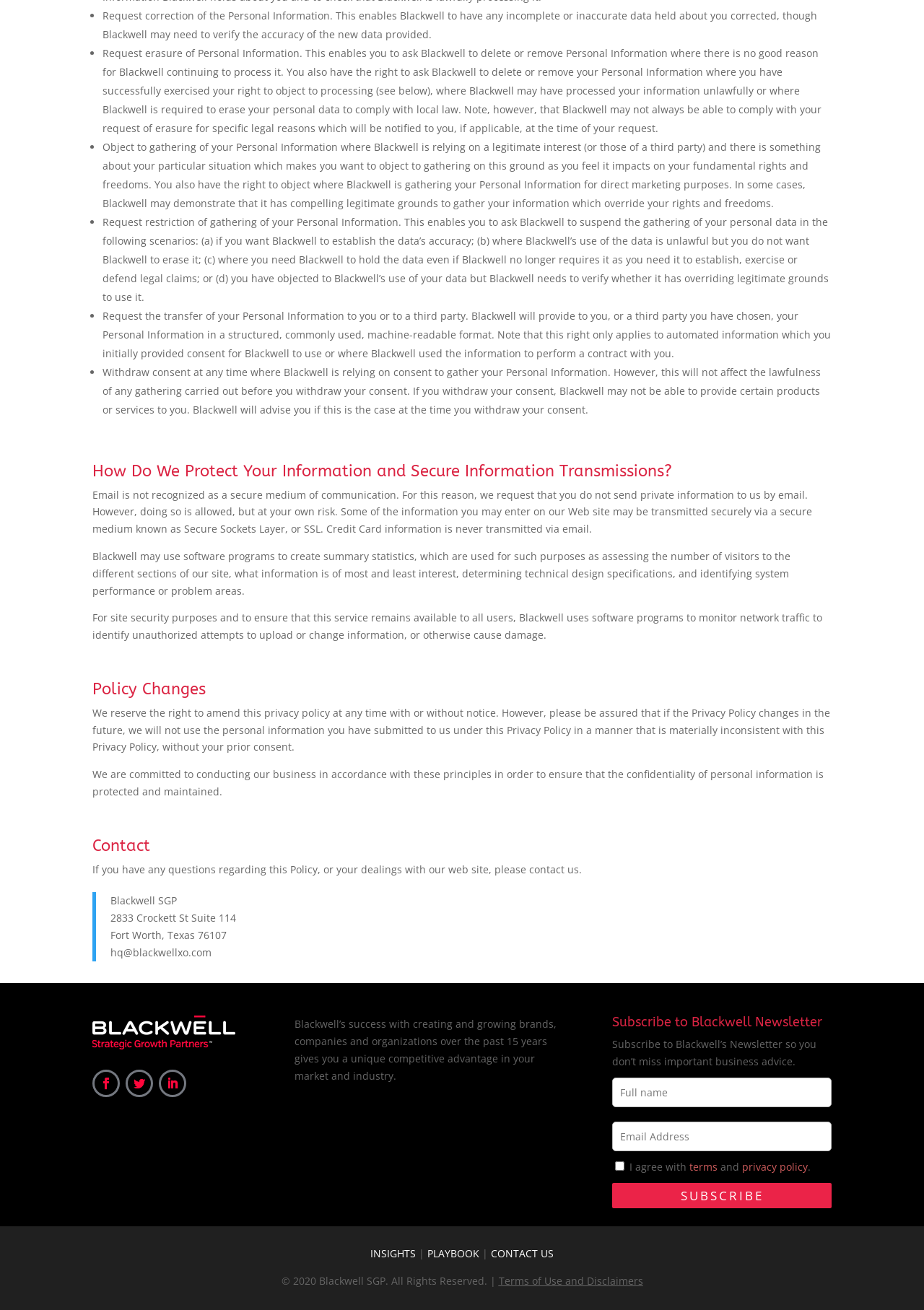Using the given description, provide the bounding box coordinates formatted as (top-left x, top-left y, bottom-right x, bottom-right y), with all values being floating point numbers between 0 and 1. Description: Home

None